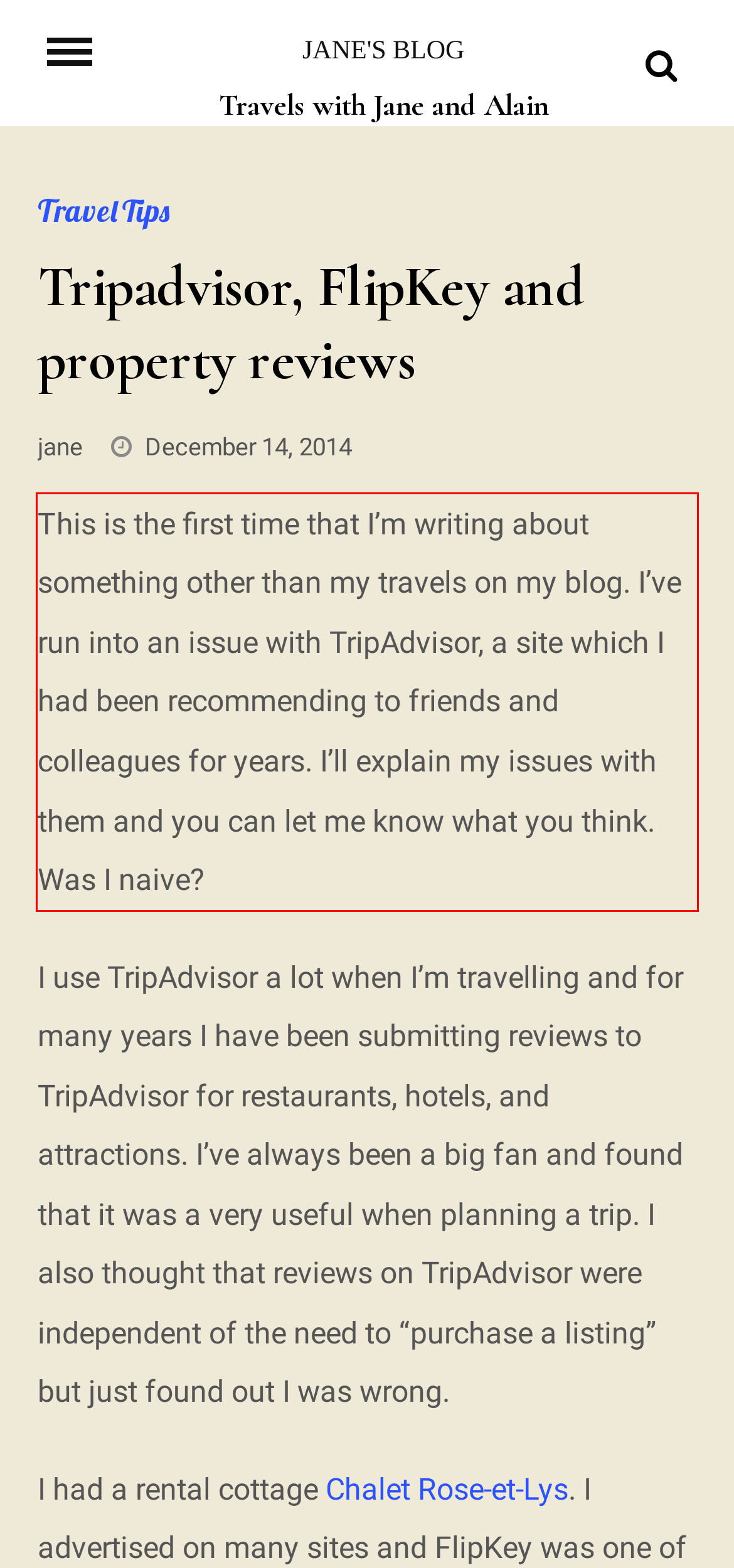Please look at the screenshot provided and find the red bounding box. Extract the text content contained within this bounding box.

This is the first time that I’m writing about something other than my travels on my blog. I’ve run into an issue with TripAdvisor, a site which I had been recommending to friends and colleagues for years. I’ll explain my issues with them and you can let me know what you think. Was I naive?